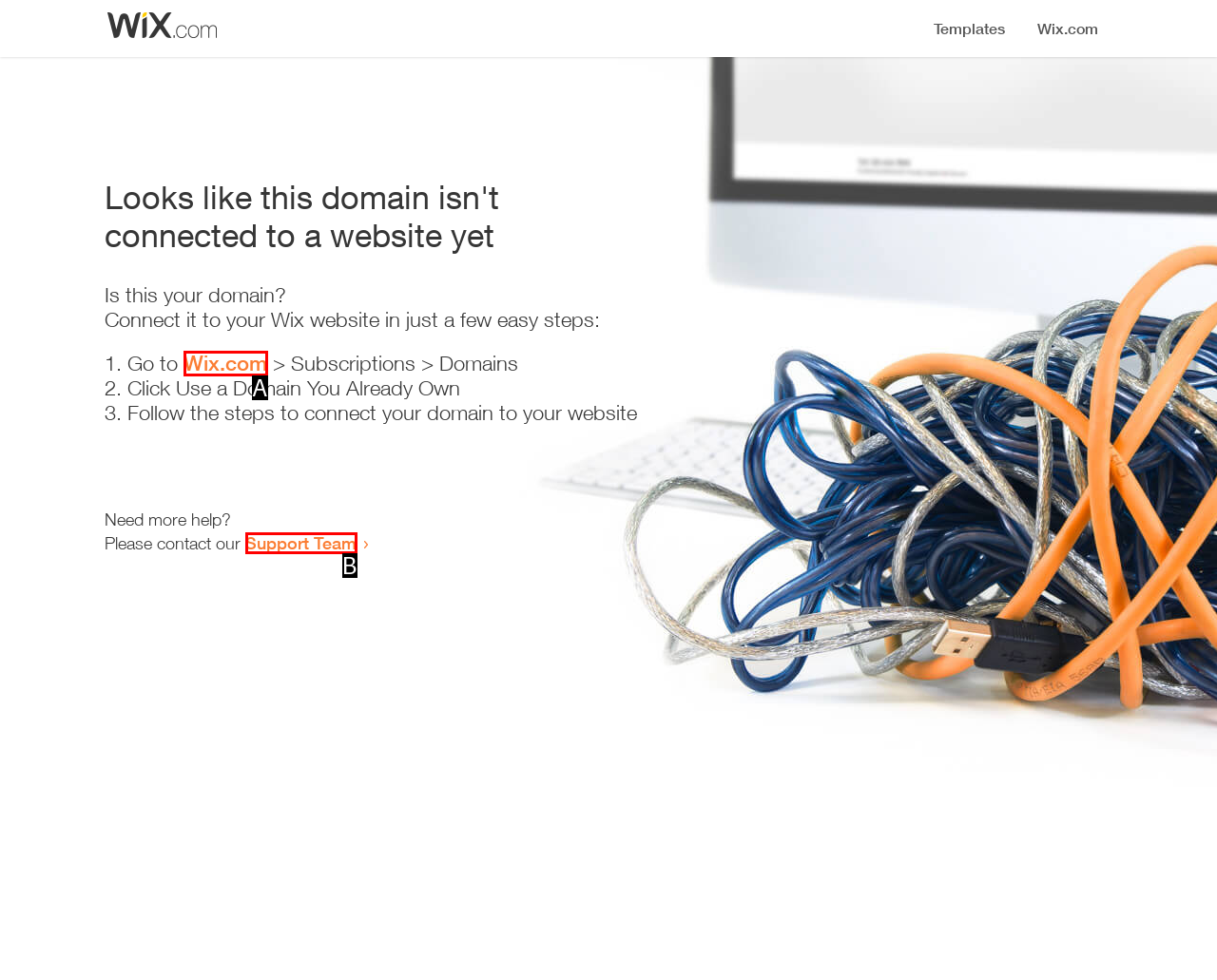Determine which option fits the element description: Wix.com
Answer with the option’s letter directly.

A